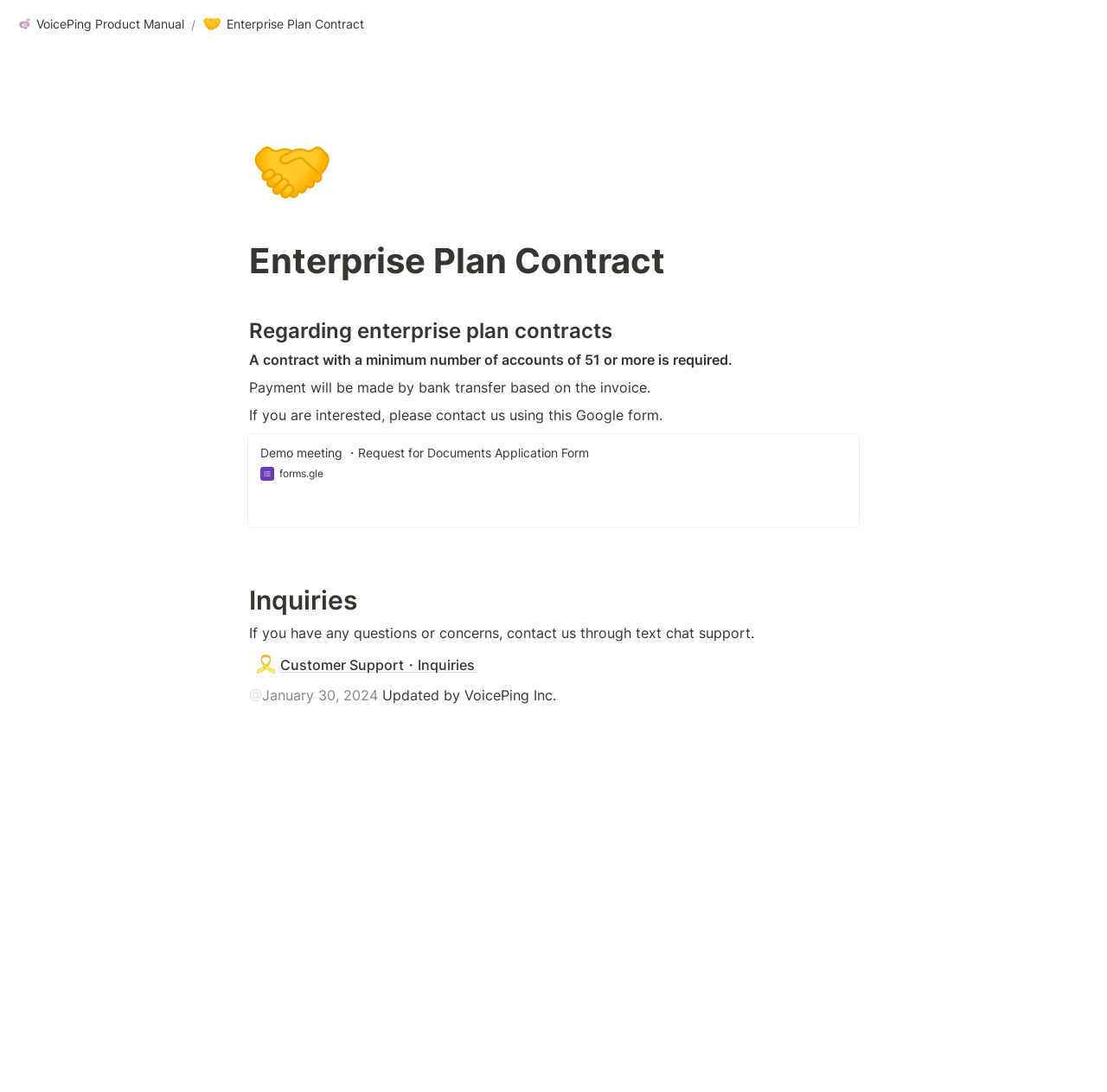Provide a comprehensive description of the webpage.

The webpage is about the Enterprise Plan Contract, with a prominent heading at the top center of the page. Below the heading, there is a brief description stating that a contract with a minimum number of accounts of 51 or more is required, followed by additional details about payment and contact information.

On the top left, there is a link to the VoicePing Product Manual, accompanied by a small image. Next to it, there is a forward slash symbol. On the top right, there is a link to the Enterprise Plan Contract, marked with an emoji.

The main content is divided into three sections. The first section is about the contract requirements, with three paragraphs of text. The second section is about inquiries, with a heading and a paragraph of text. The third section appears to be a call-to-action, with a link to a Google form for a demo meeting and document application.

There are several images on the page, including the VoicePing Product Manual image, the Demo meeting image, and an emoji in the Customer Support link. The page also includes a timestamp at the bottom, indicating that it was updated on January 30, 2024, by VoicePing Inc.